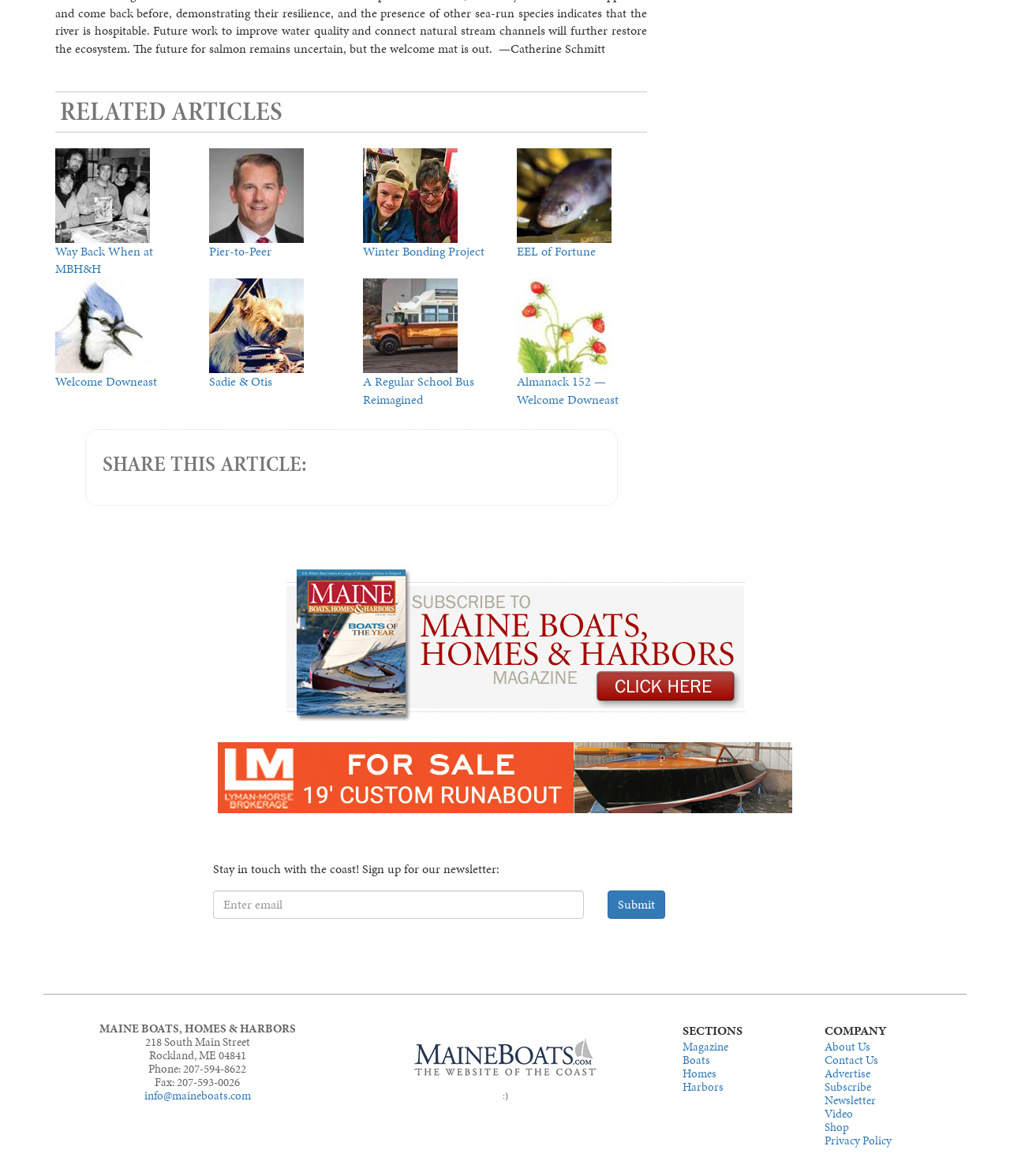Specify the bounding box coordinates of the element's area that should be clicked to execute the given instruction: "Click on the 'Way Back When at MBH&H' link". The coordinates should be four float numbers between 0 and 1, i.e., [left, top, right, bottom].

[0.055, 0.206, 0.152, 0.236]